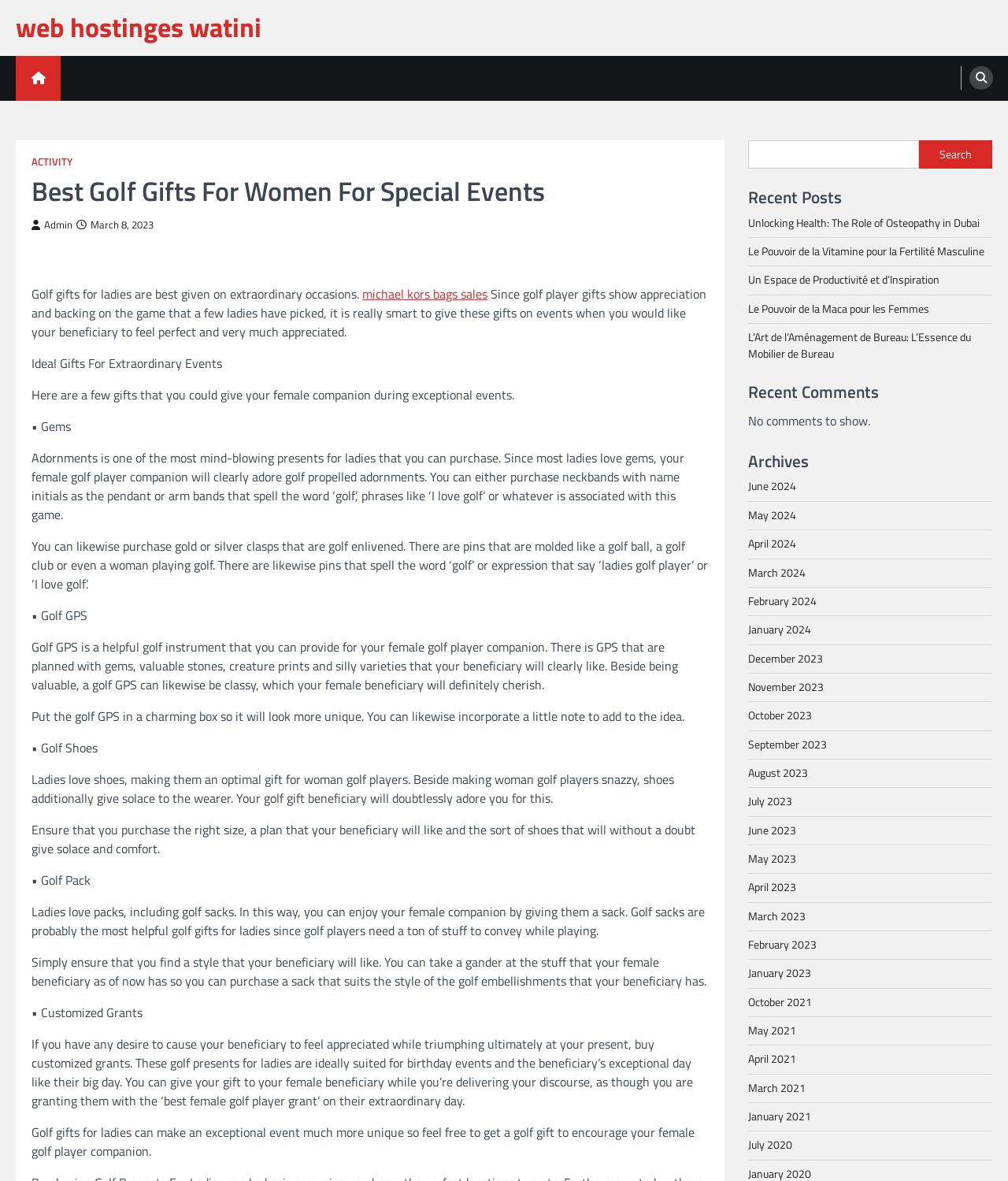Please specify the bounding box coordinates of the clickable region to carry out the following instruction: "View archives for June 2024". The coordinates should be four float numbers between 0 and 1, in the format [left, top, right, bottom].

[0.742, 0.405, 0.79, 0.419]